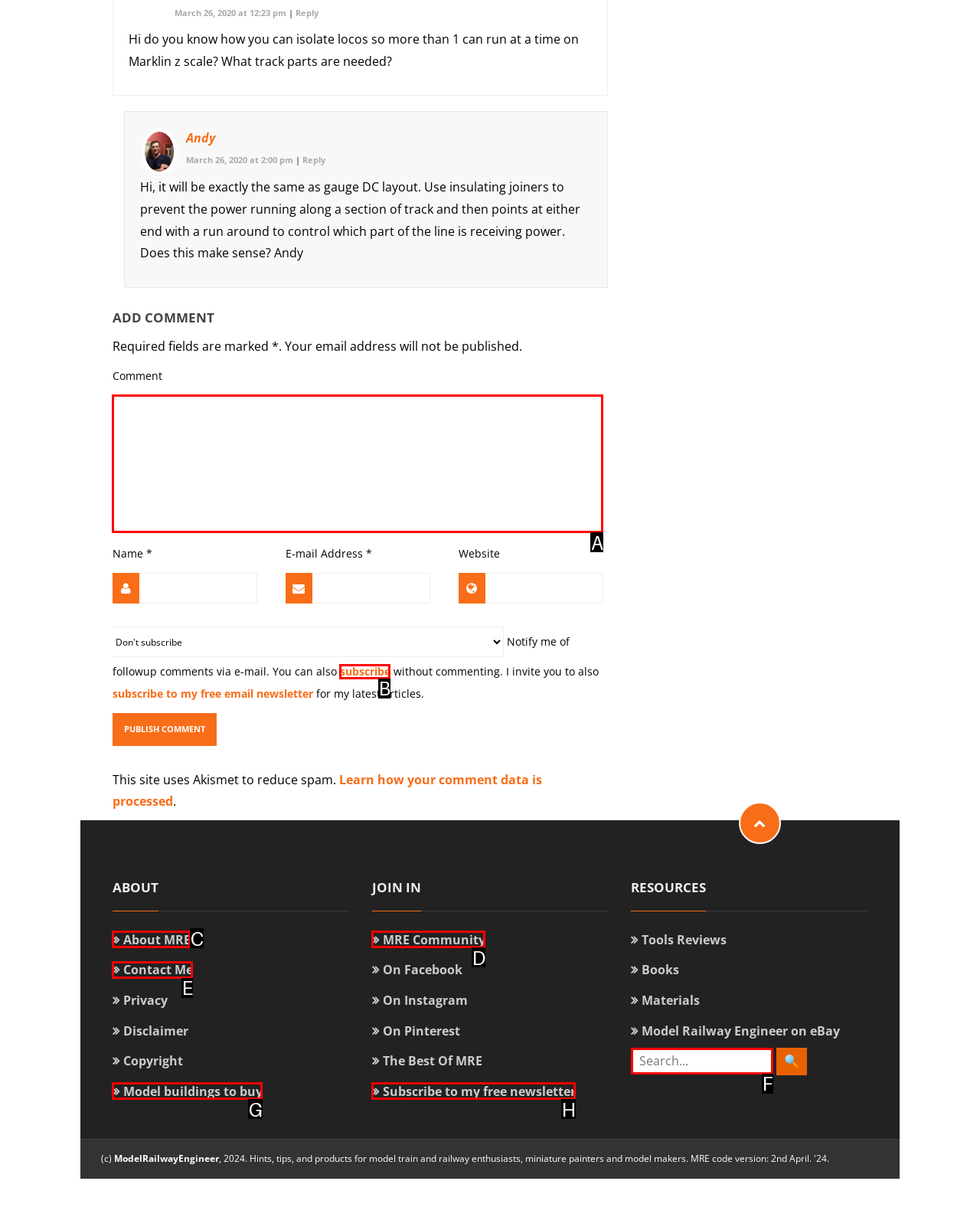From the given choices, indicate the option that best matches: Contact Me
State the letter of the chosen option directly.

E